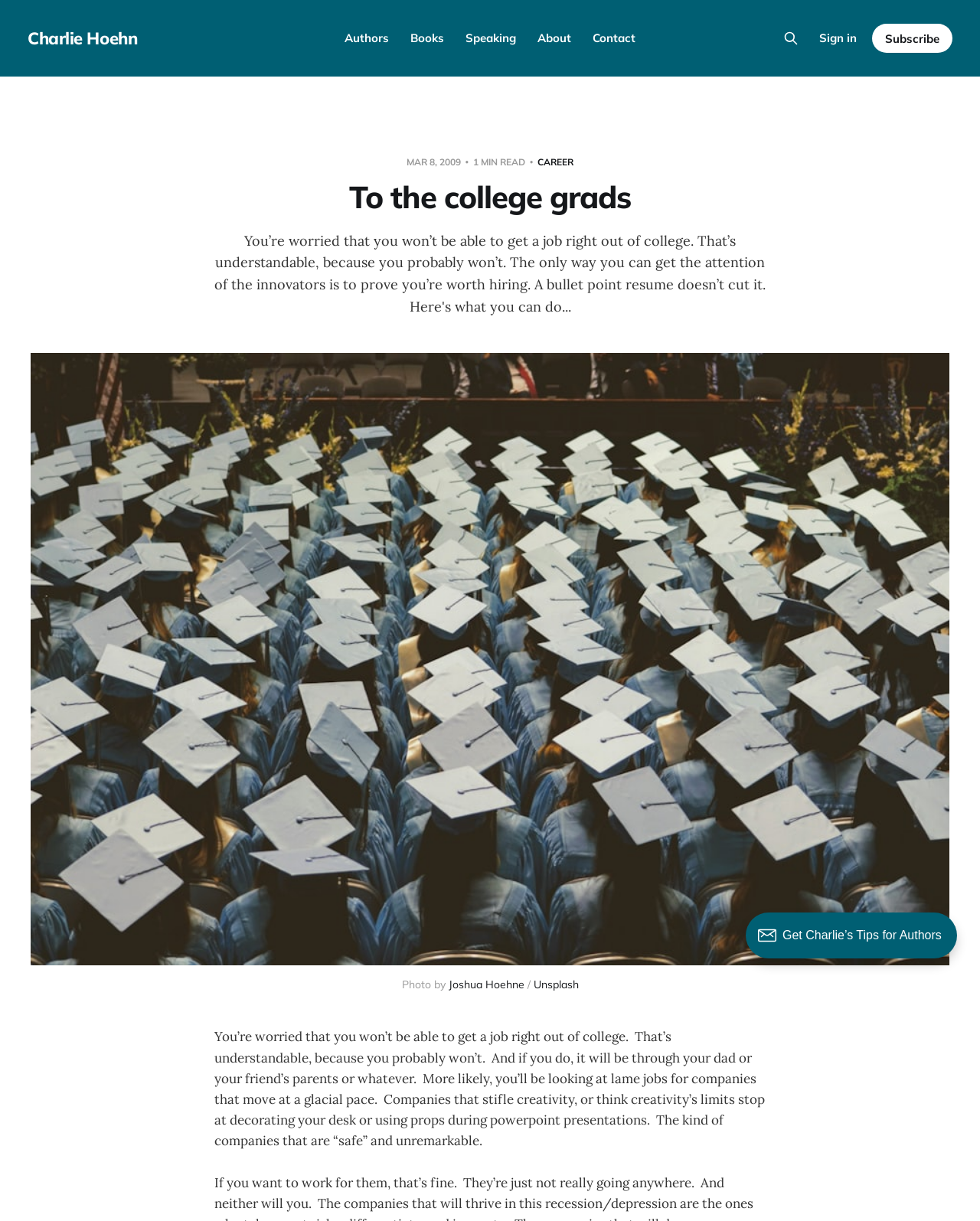Generate the main heading text from the webpage.

To the college grads